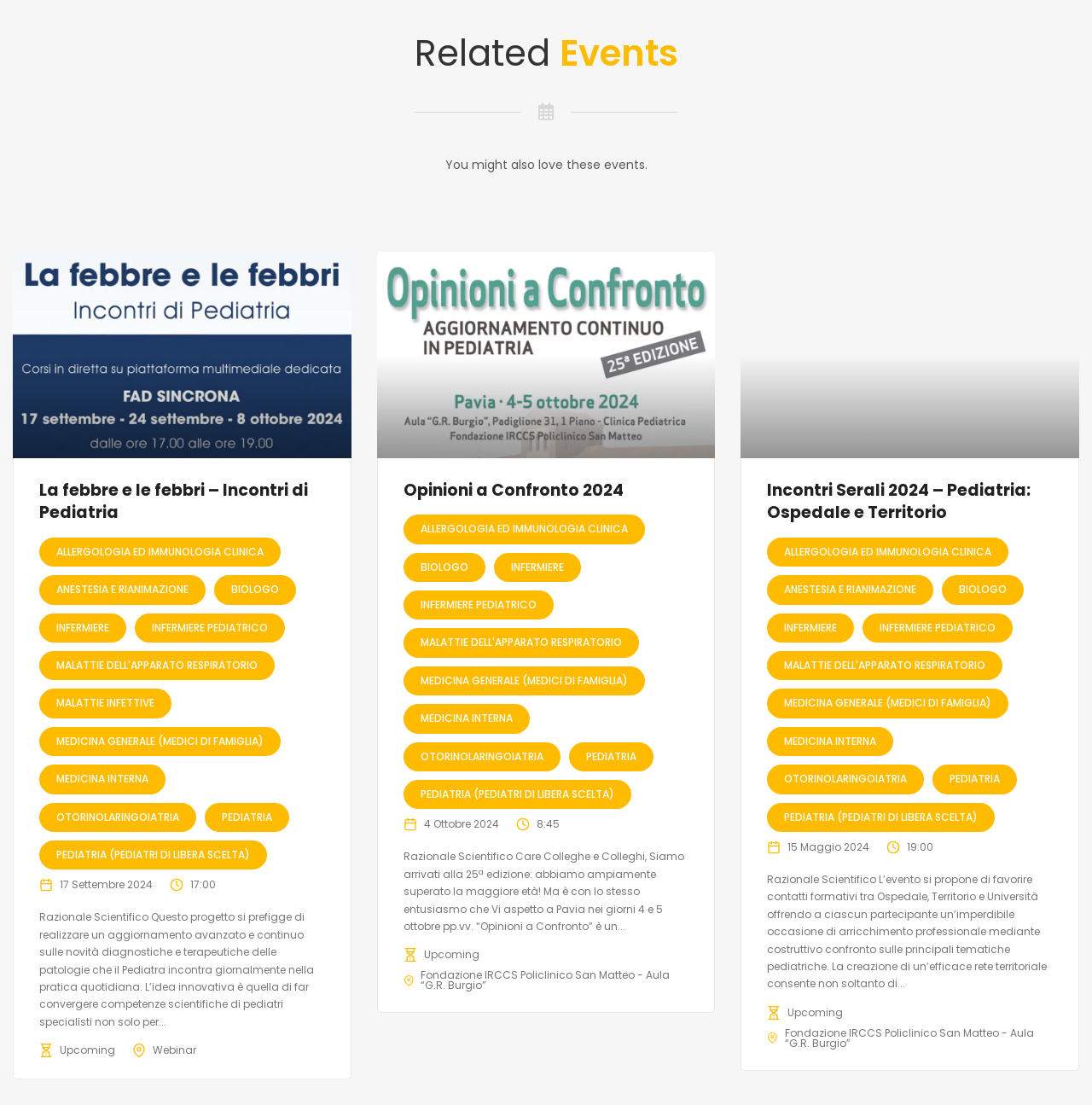How many events are listed on this webpage?
Refer to the screenshot and respond with a concise word or phrase.

Multiple